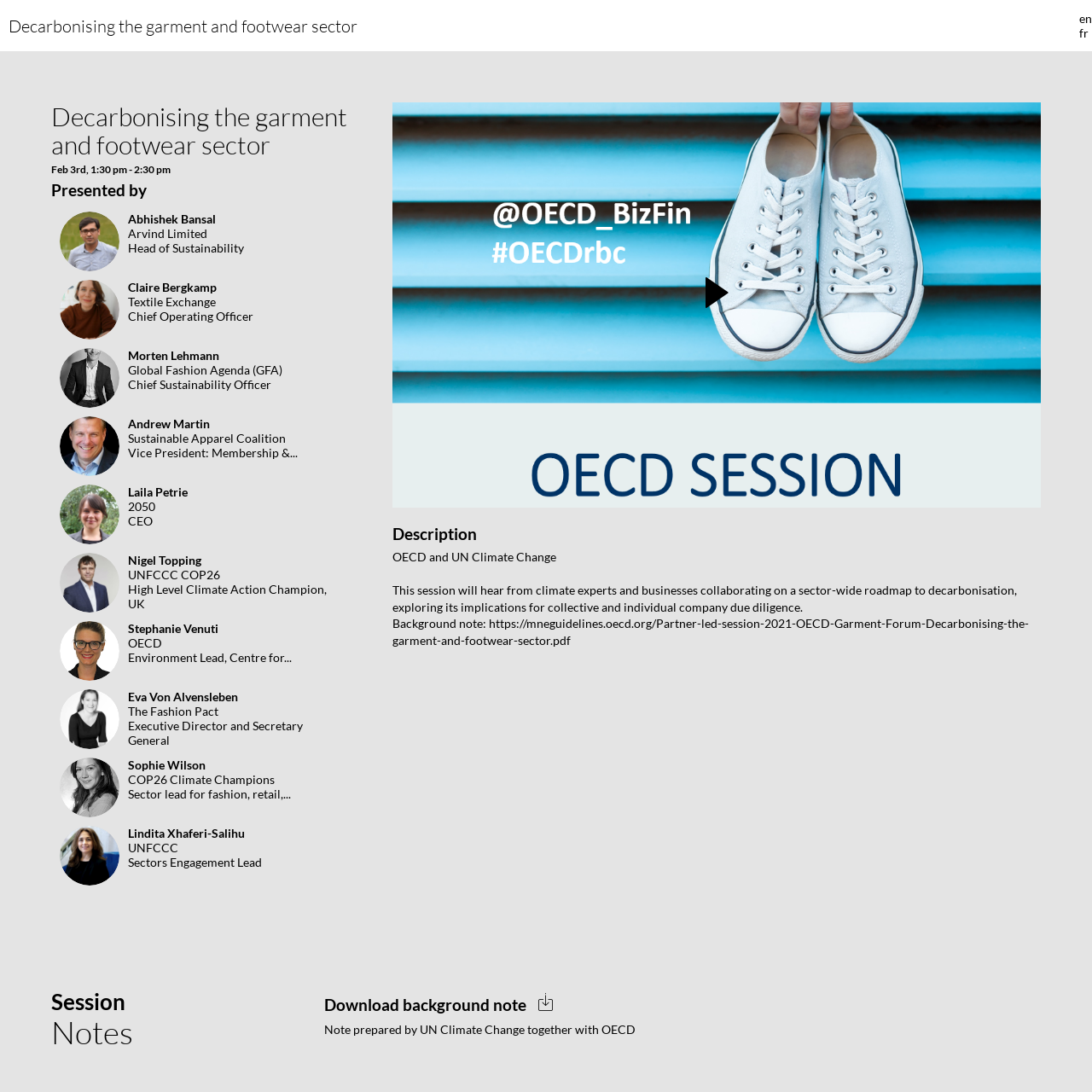Locate the bounding box coordinates of the area to click to fulfill this instruction: "Read the session notes". The bounding box should be presented as four float numbers between 0 and 1, in the order [left, top, right, bottom].

[0.047, 0.906, 0.266, 0.96]